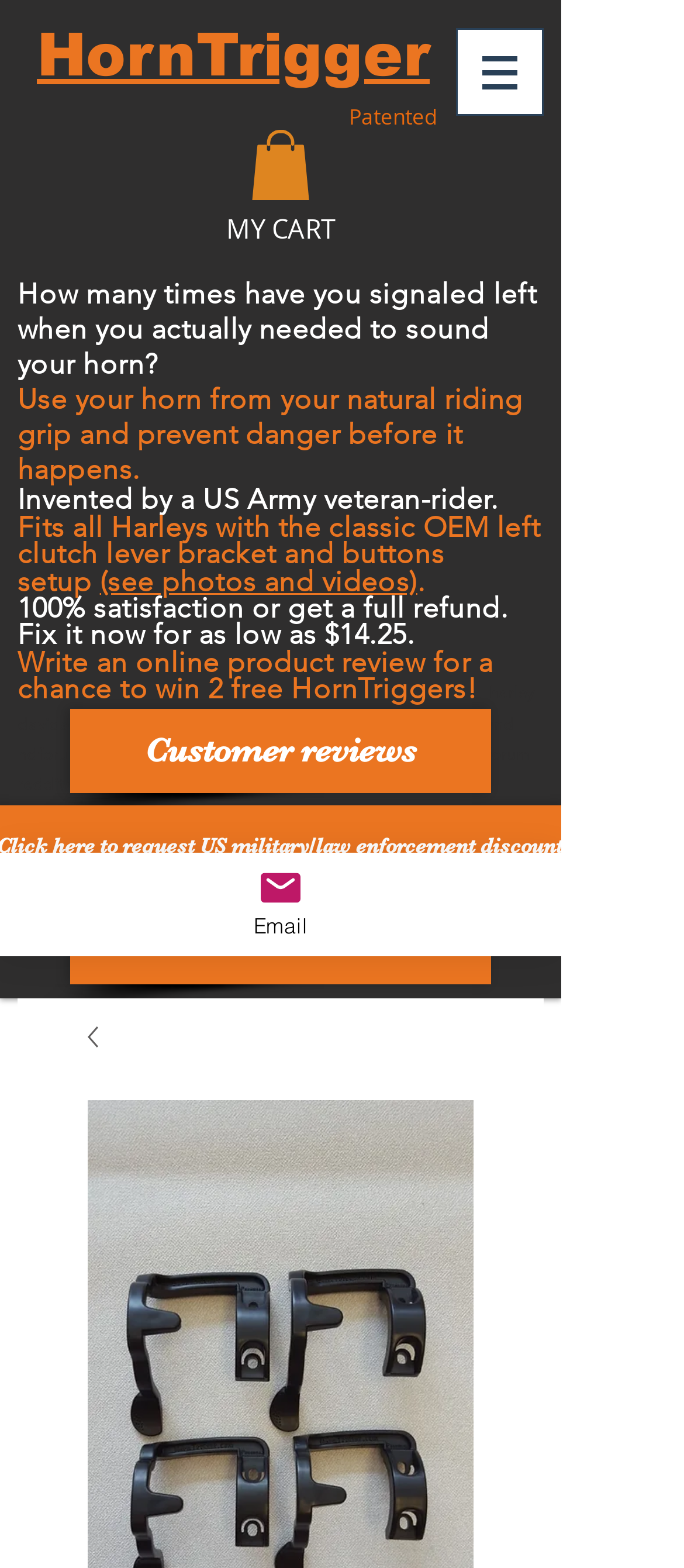Identify the bounding box of the UI element that matches this description: "alt="Car Daily Tips Logo official"".

None